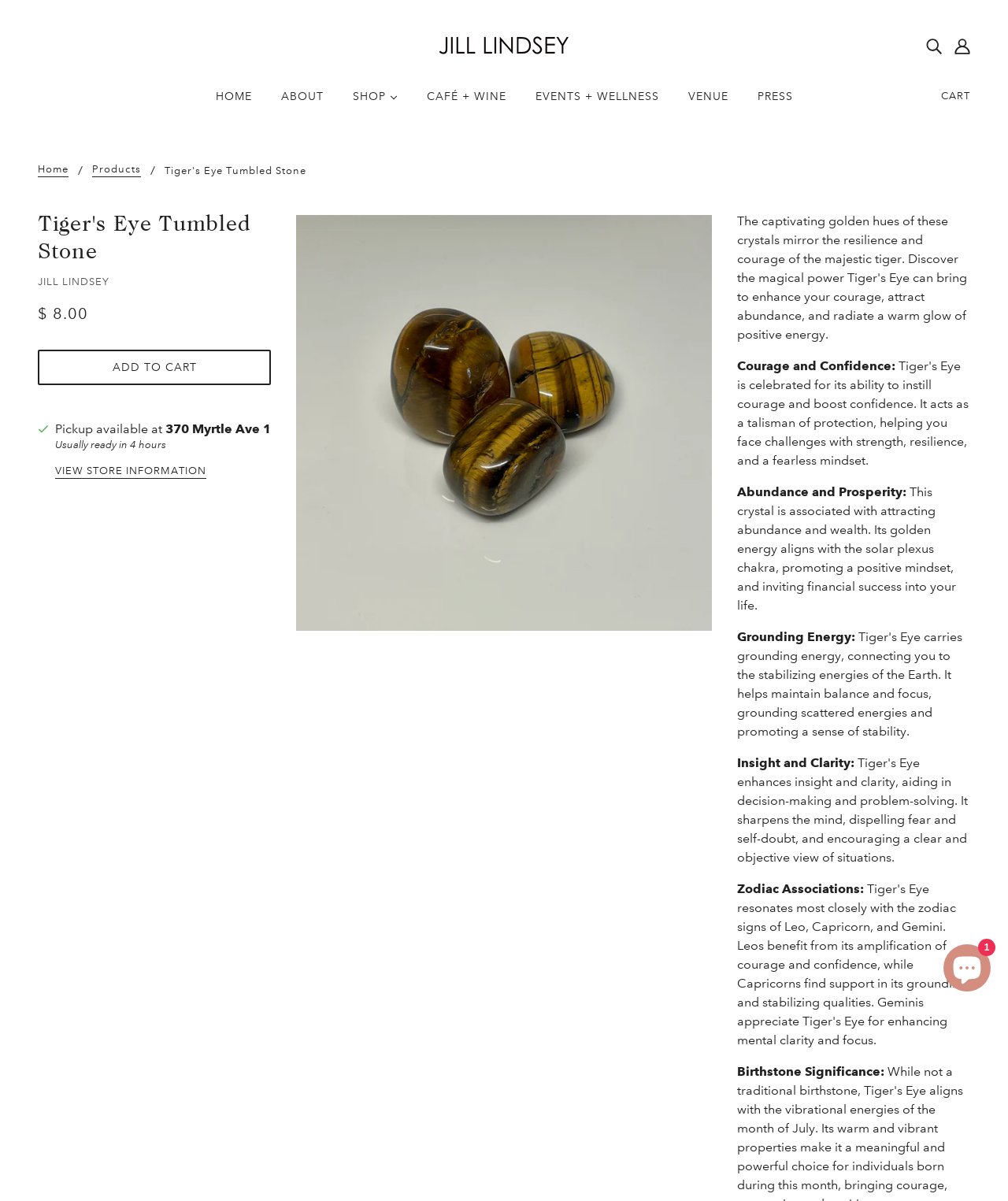Where can the product be picked up?
Please provide a full and detailed response to the question.

I found the answer by looking at the text that mentions 'Pickup available at' and the corresponding link that provides the address.